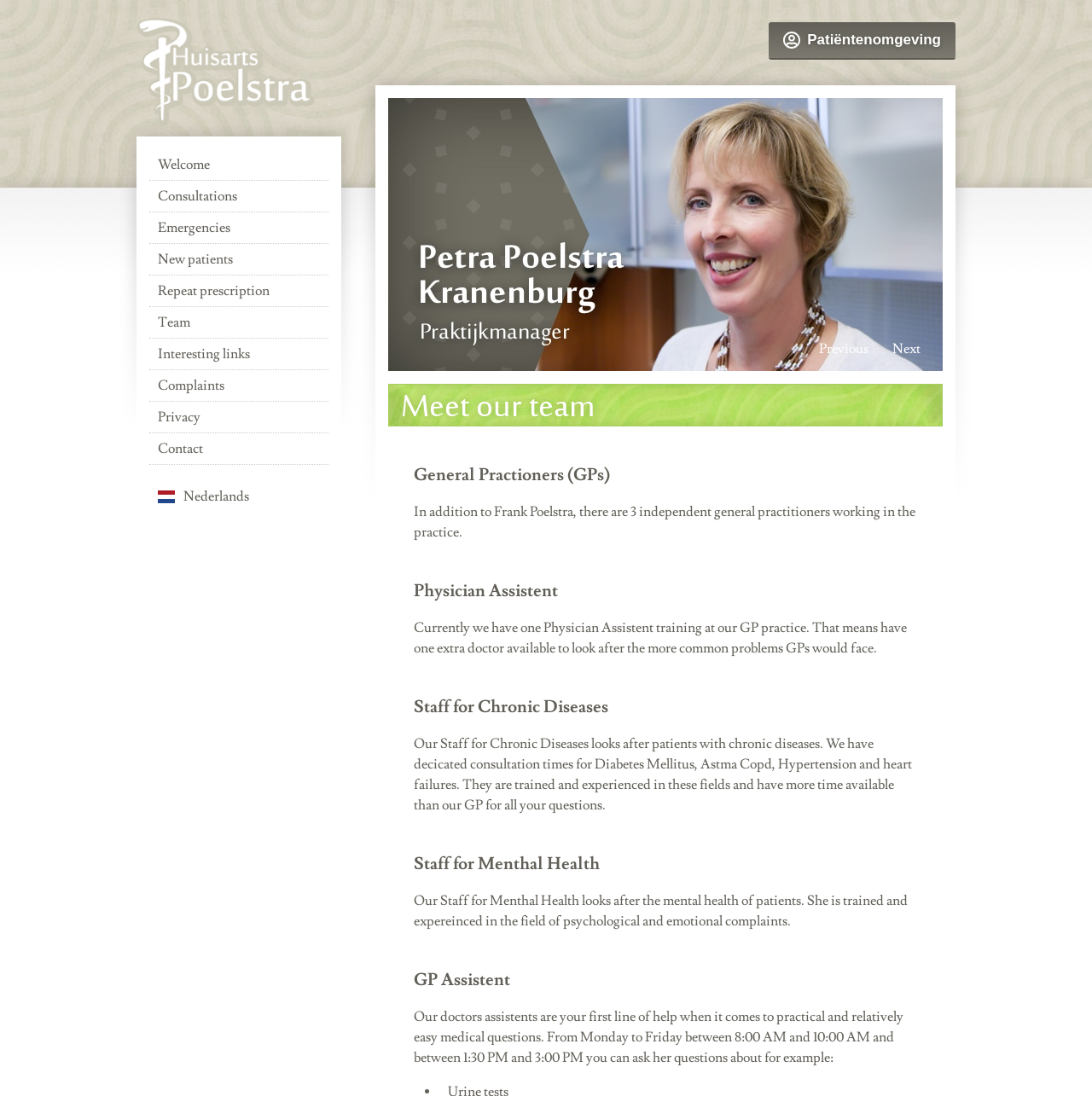Please identify the bounding box coordinates of where to click in order to follow the instruction: "Click the 'Nederlands' link".

[0.137, 0.436, 0.301, 0.47]